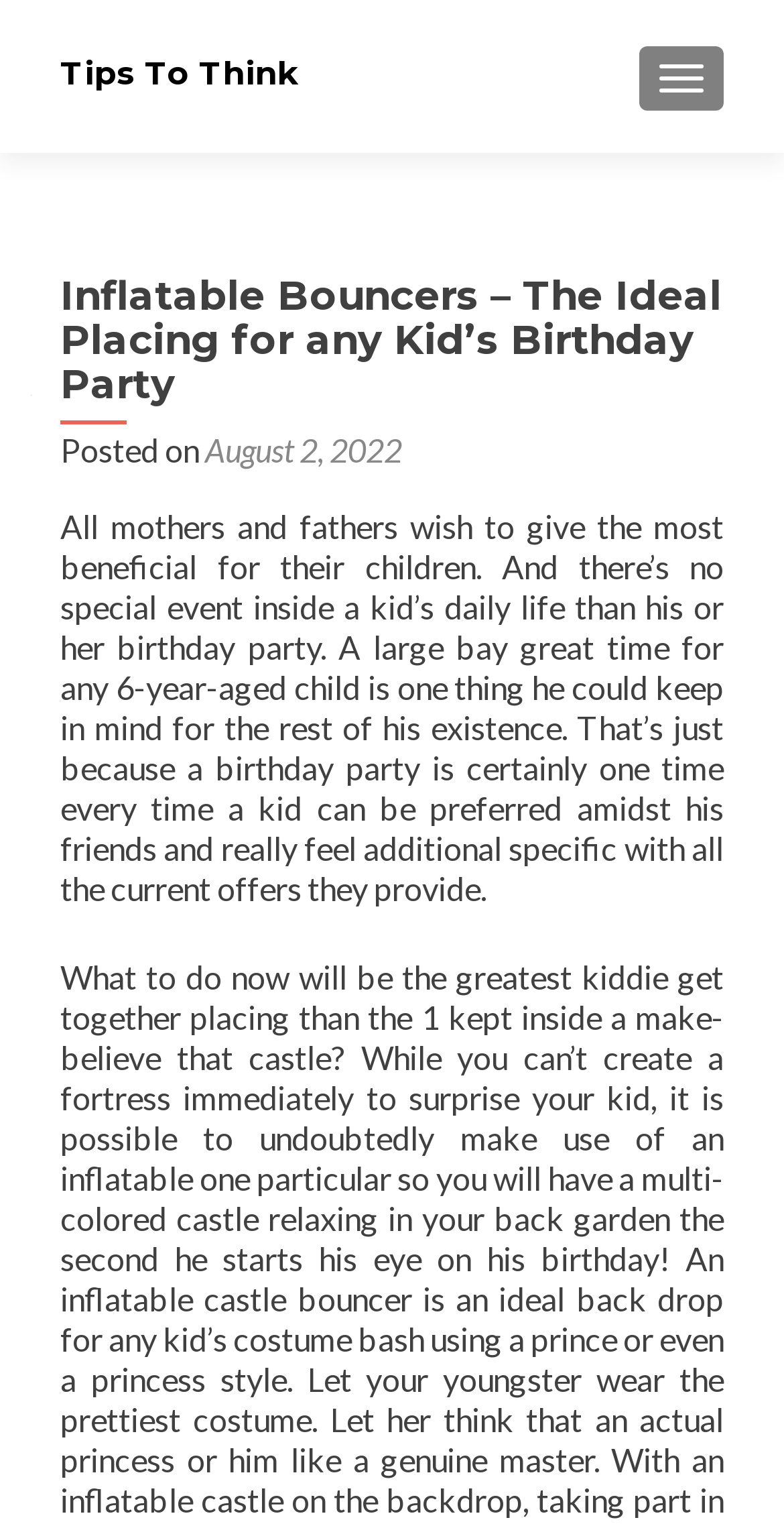Identify the headline of the webpage and generate its text content.

Tips To Think